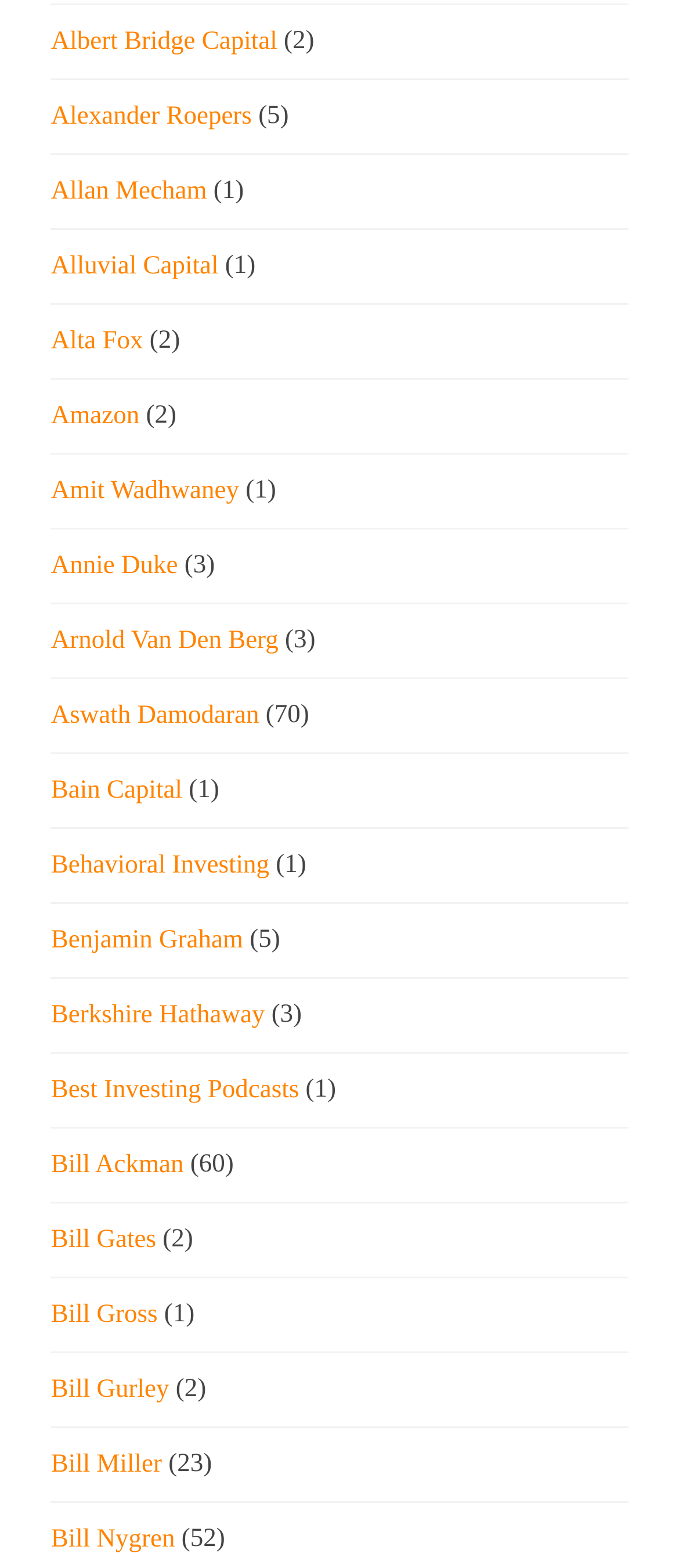Please identify the bounding box coordinates of the element's region that I should click in order to complete the following instruction: "Go to Alluvial Capital". The bounding box coordinates consist of four float numbers between 0 and 1, i.e., [left, top, right, bottom].

[0.075, 0.158, 0.322, 0.183]